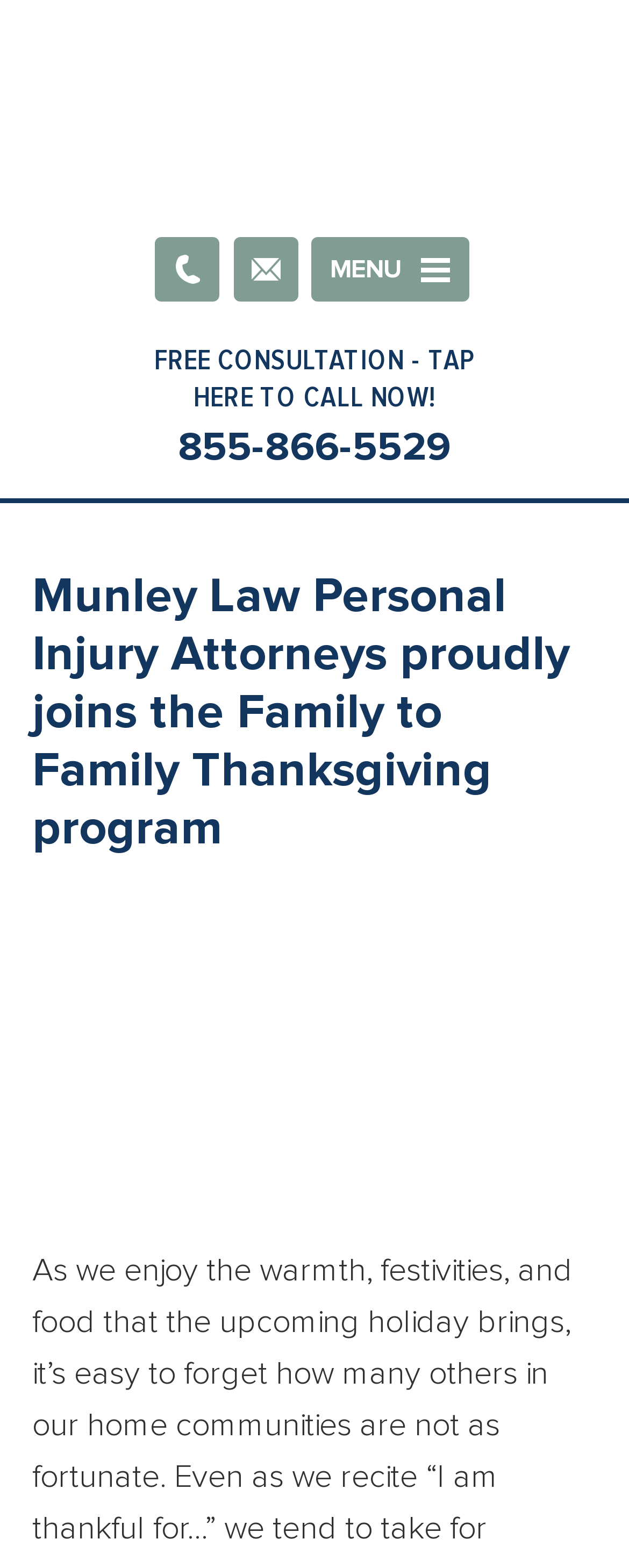What is the phone number for a free consultation?
Make sure to answer the question with a detailed and comprehensive explanation.

I found the answer by looking at the link element with the text 'FREE CONSULTATION - TAP HERE TO CALL NOW! 855-866-5529' which is located in the middle of the webpage, indicating that it is the phone number for a free consultation.